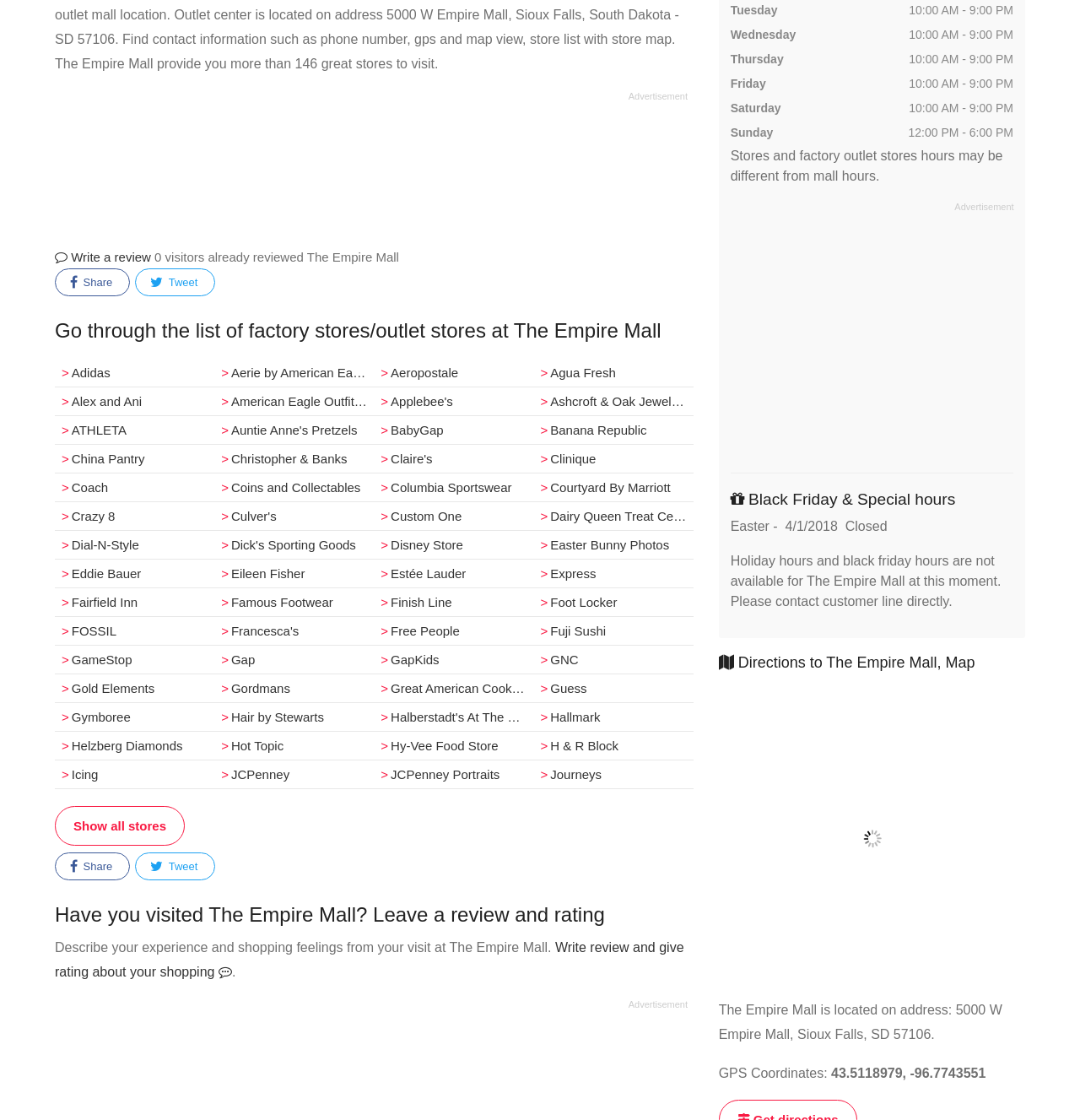Give the bounding box coordinates for the element described by: "Share".

[0.051, 0.24, 0.121, 0.265]